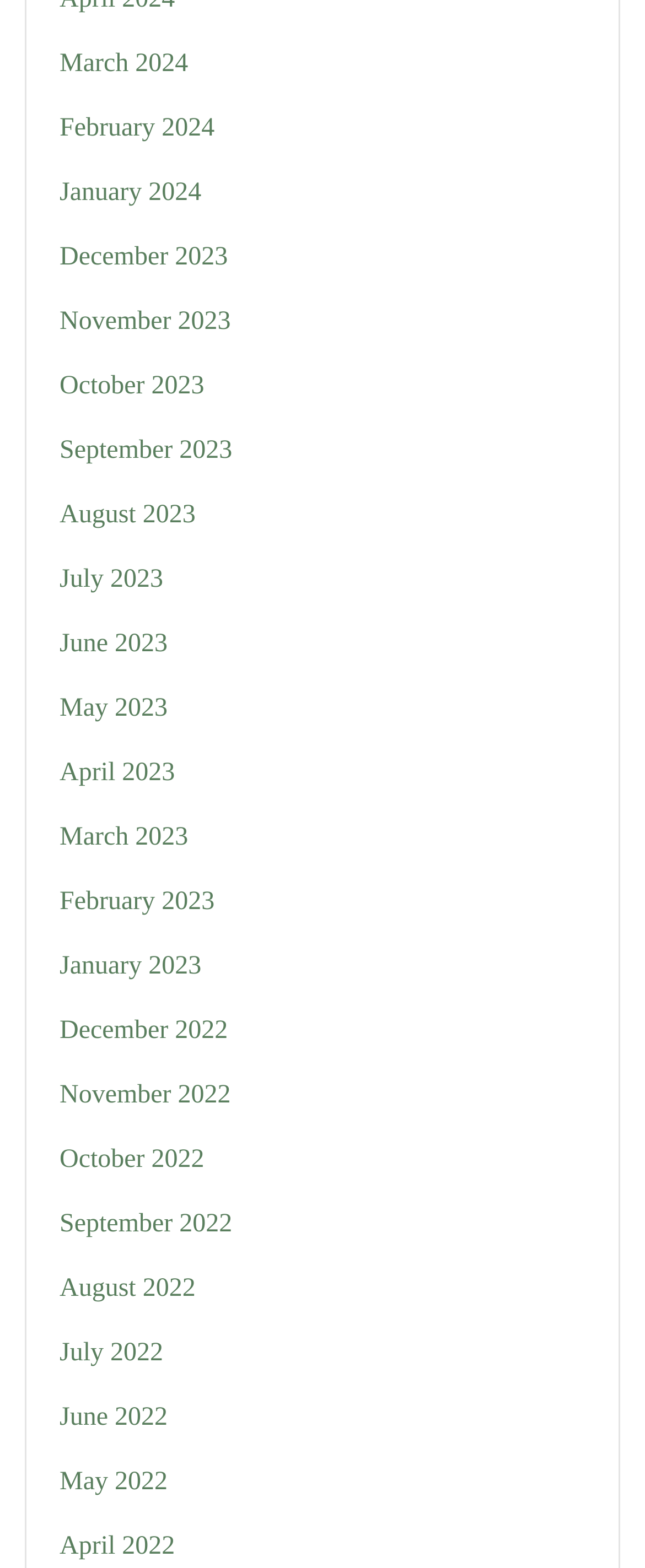Respond with a single word or phrase to the following question: What is the month listed just before August 2023?

July 2023